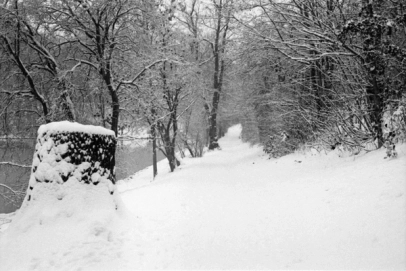Answer this question using a single word or a brief phrase:
What is the atmosphere of the scene?

Muted